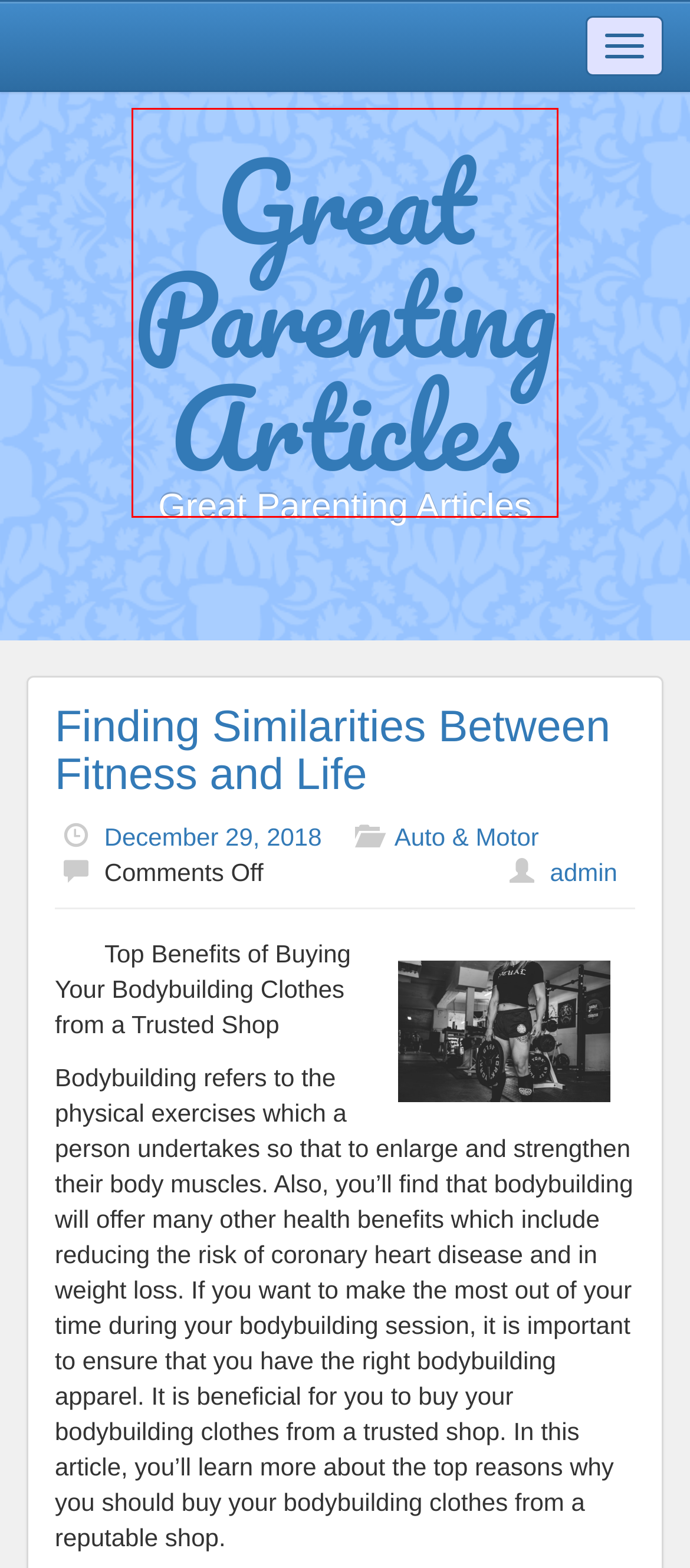A screenshot of a webpage is given, featuring a red bounding box around a UI element. Please choose the webpage description that best aligns with the new webpage after clicking the element in the bounding box. These are the descriptions:
A. Web Resources – Great Parenting Articles
B. Great Parenting Articles – Great Parenting Articles
C. Relationships – Great Parenting Articles
D. Divorce and Child Custody: How an Attorney Can Help – Great Parenting Articles
E. Business Products & Services – Great Parenting Articles
F. Real Estate – Great Parenting Articles
G. Auto & Motor – Great Parenting Articles
H. admin – Great Parenting Articles

B